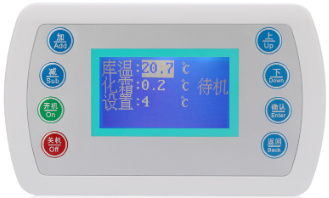What is the function of the toggle button?
Please provide an in-depth and detailed response to the question.

The control panel features multiple buttons, including a toggle button, which is marked with a distinct symbol and is used for toggling the power, alongside other options for adding settings, decreasing values, and confirming selections.